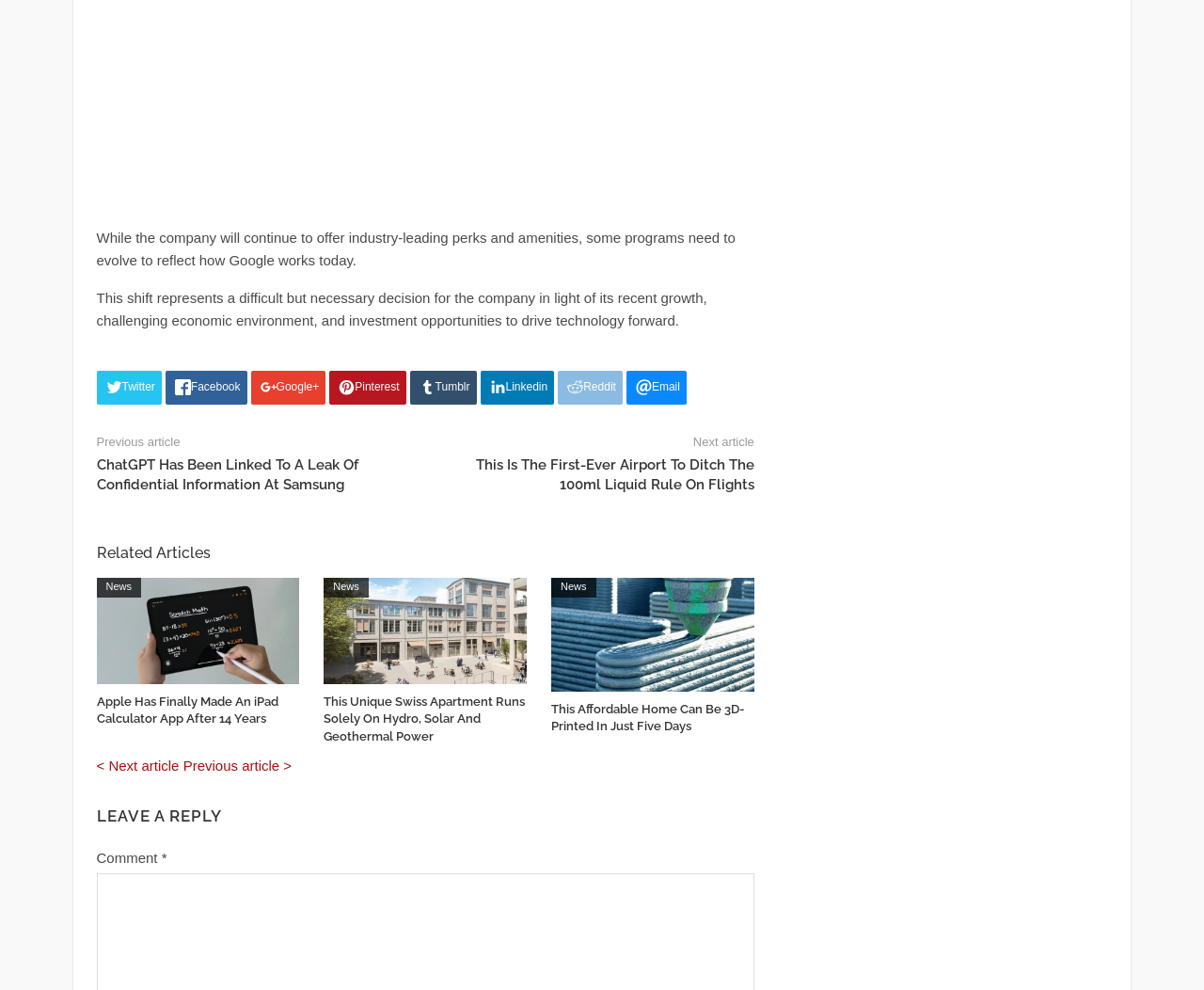Specify the bounding box coordinates of the area to click in order to follow the given instruction: "Read the article 'ChatGPT Has Been Linked To A Leak Of Confidential Information At Samsung'."

[0.08, 0.461, 0.297, 0.498]